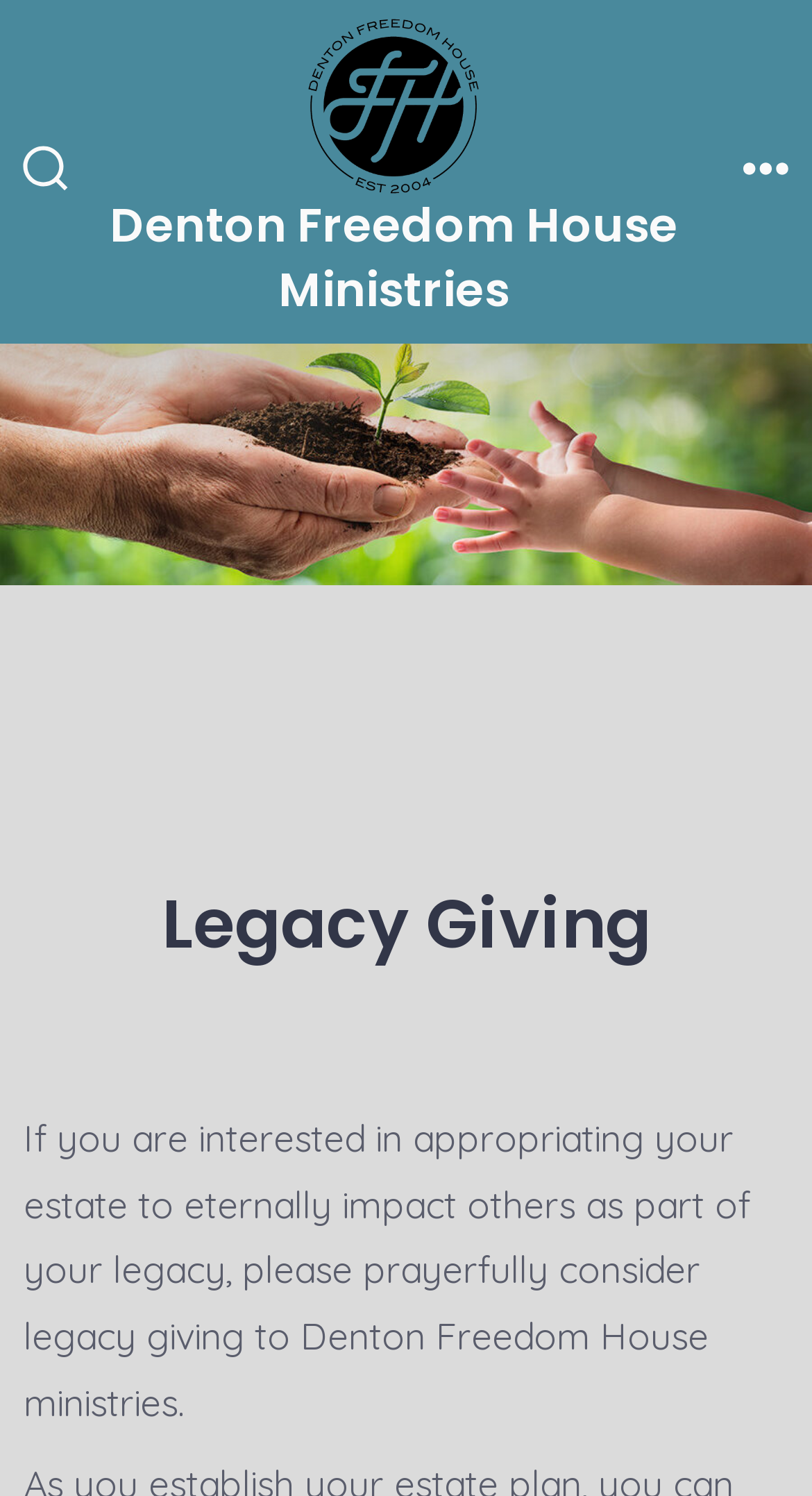Determine the bounding box of the UI element mentioned here: "☰ Menu". The coordinates must be in the format [left, top, right, bottom] with values ranging from 0 to 1.

None